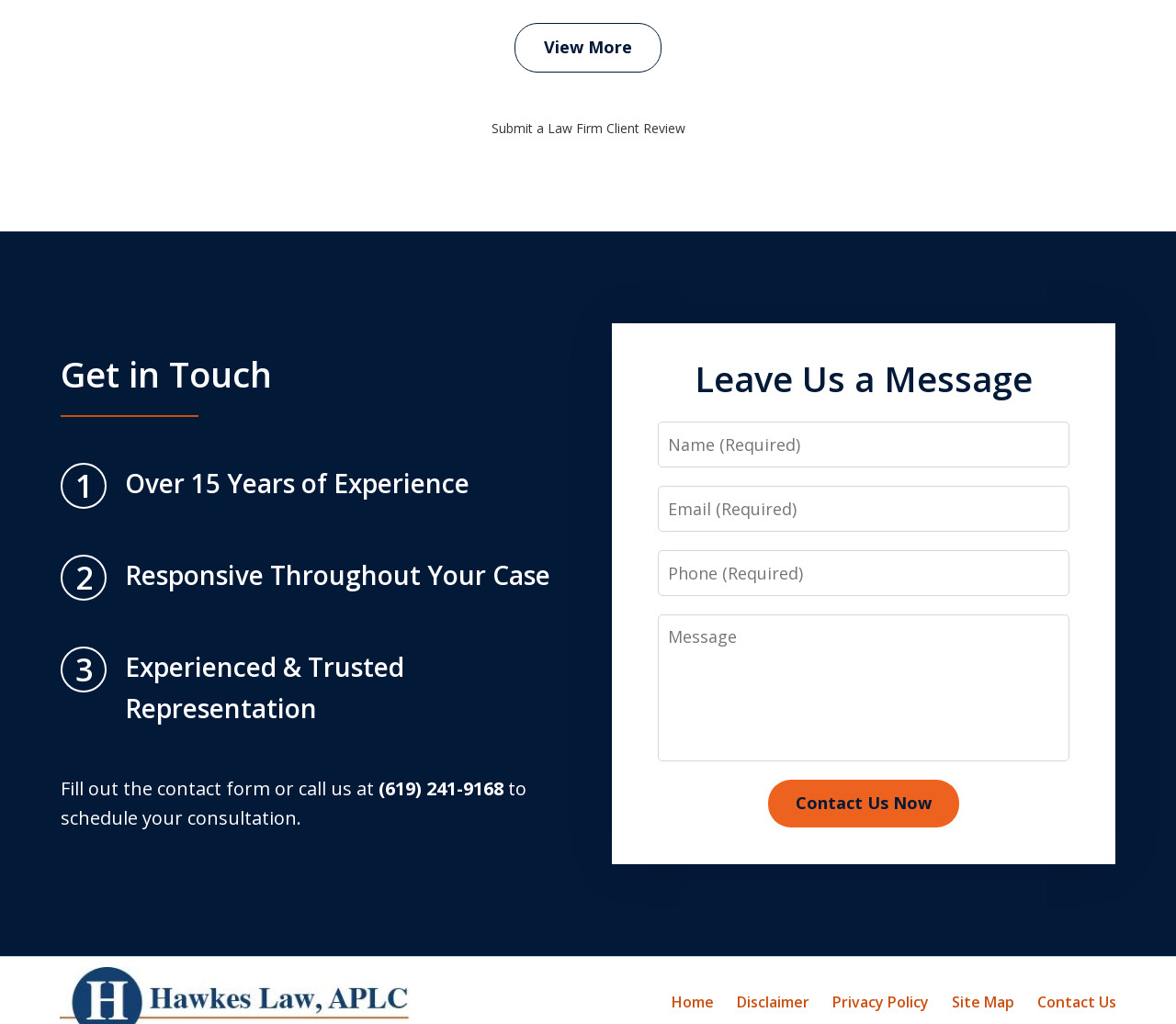Please answer the following question using a single word or phrase: 
How many years of experience does the law firm have?

Over 15 Years